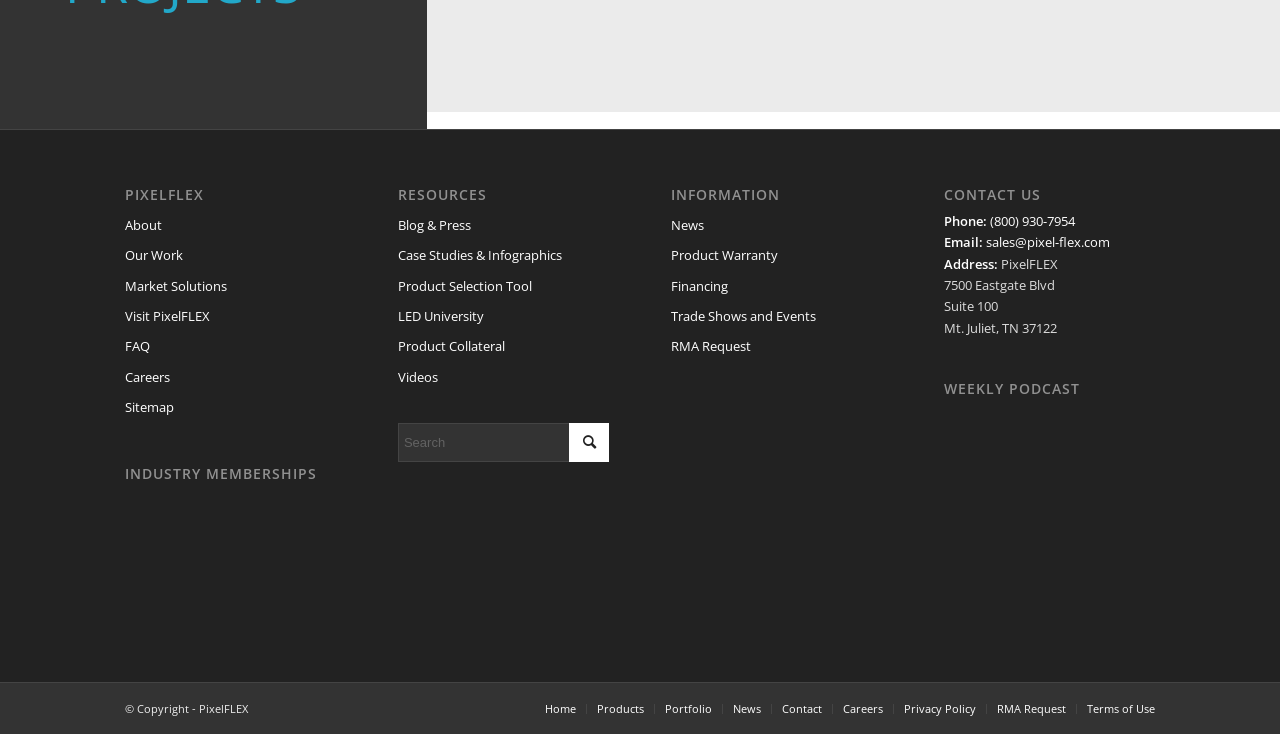What is the phone number?
Provide a detailed answer to the question using information from the image.

The phone number can be found in the contact information section, which is located at the bottom of the webpage. It is listed as 'Phone:' followed by the number '(800) 930-7954'.